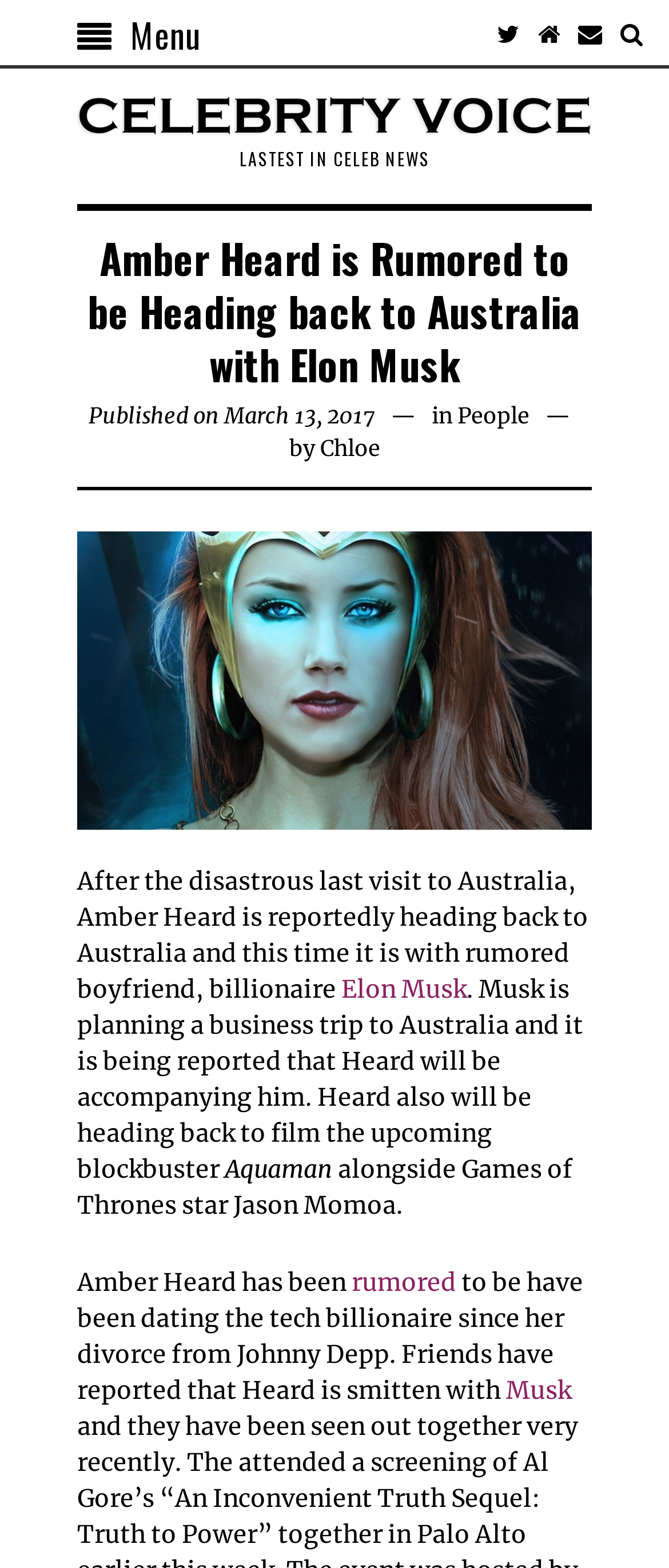Determine the bounding box coordinates of the UI element that matches the following description: "Elon Musk". The coordinates should be four float numbers between 0 and 1 in the format [left, top, right, bottom].

[0.51, 0.621, 0.697, 0.641]